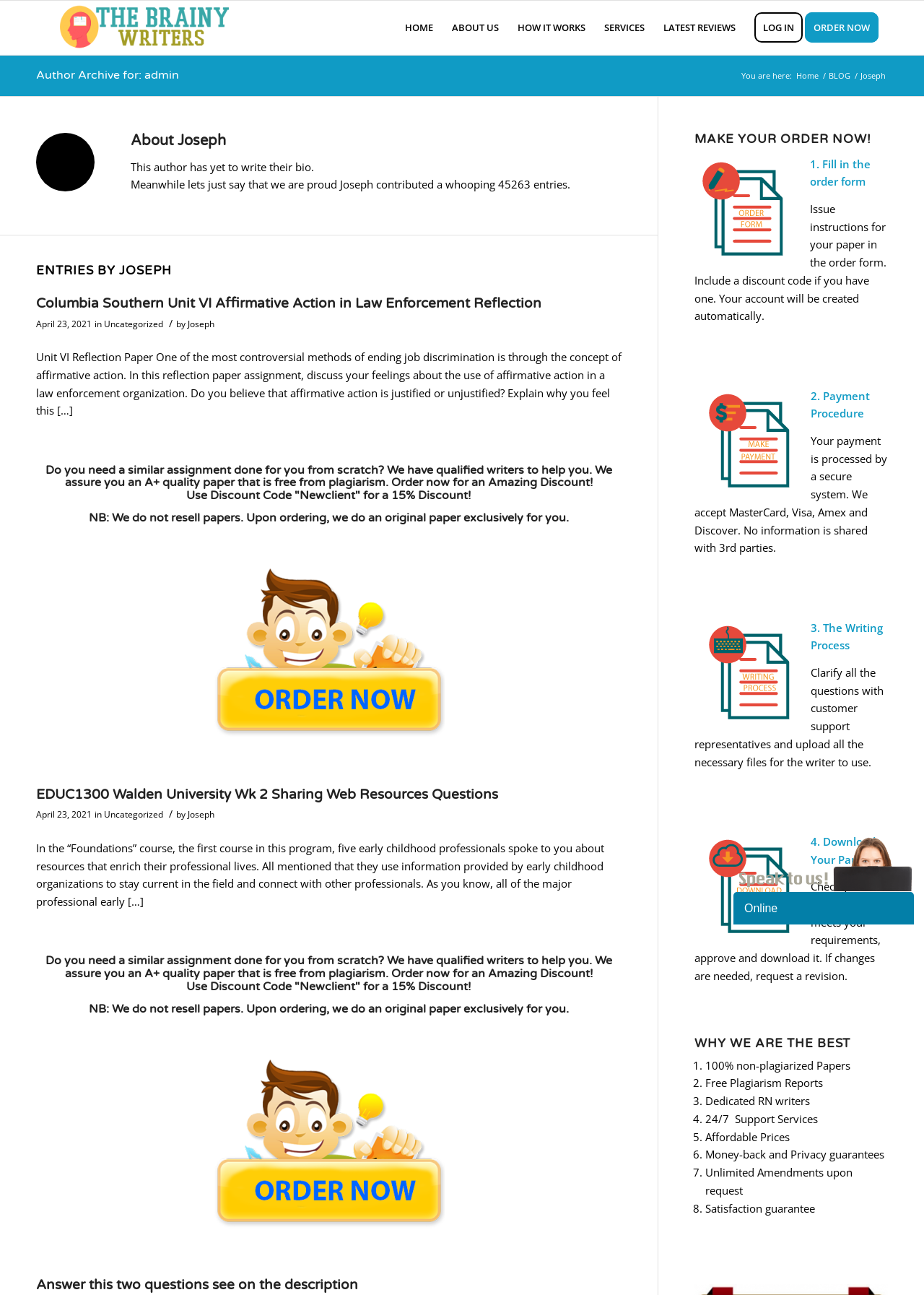Kindly determine the bounding box coordinates for the clickable area to achieve the given instruction: "Click the link to download Camcorder for iPhone 3G and 2G".

None